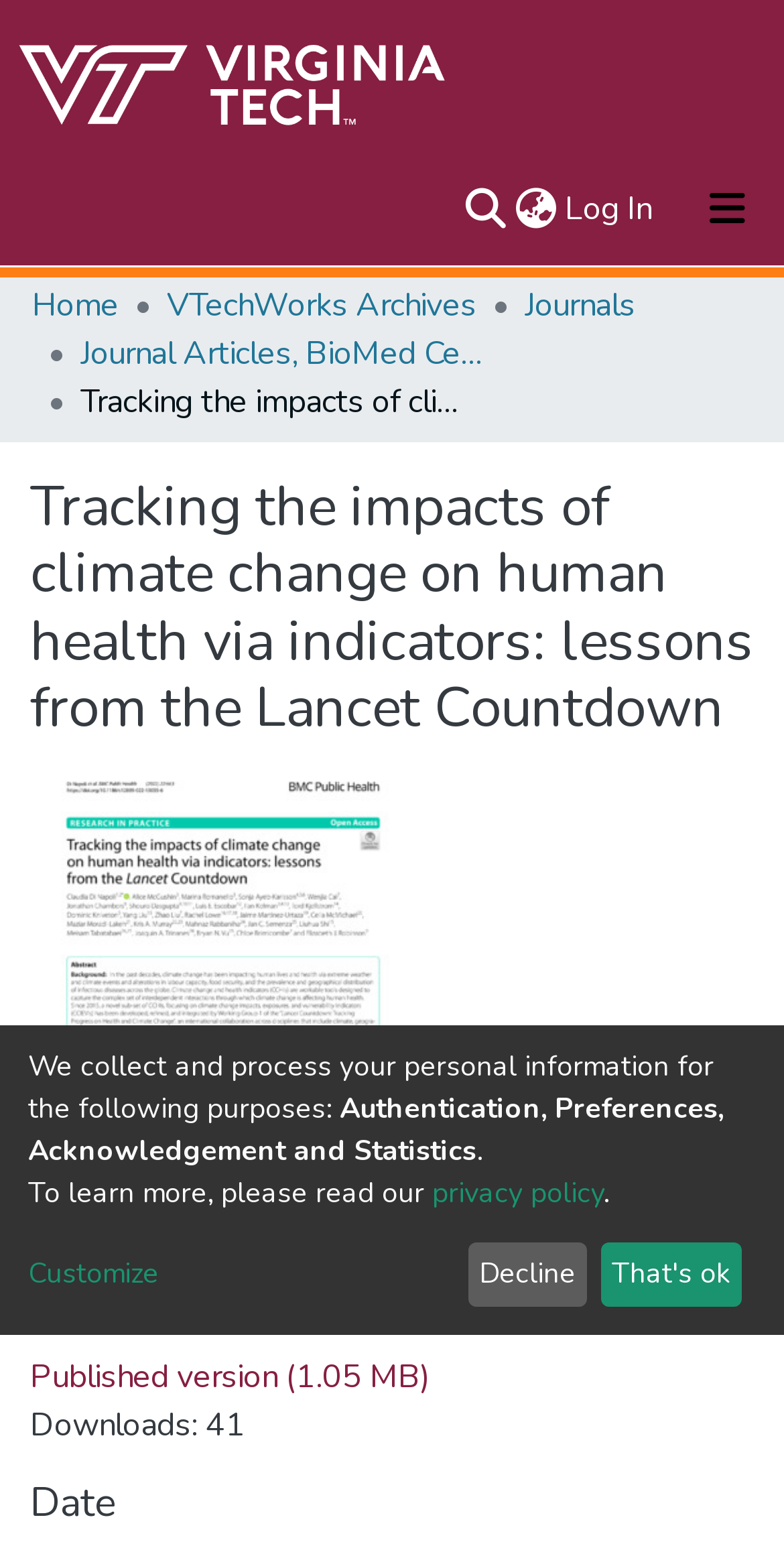Please determine the bounding box coordinates of the element's region to click for the following instruction: "Submit news or advertising".

None